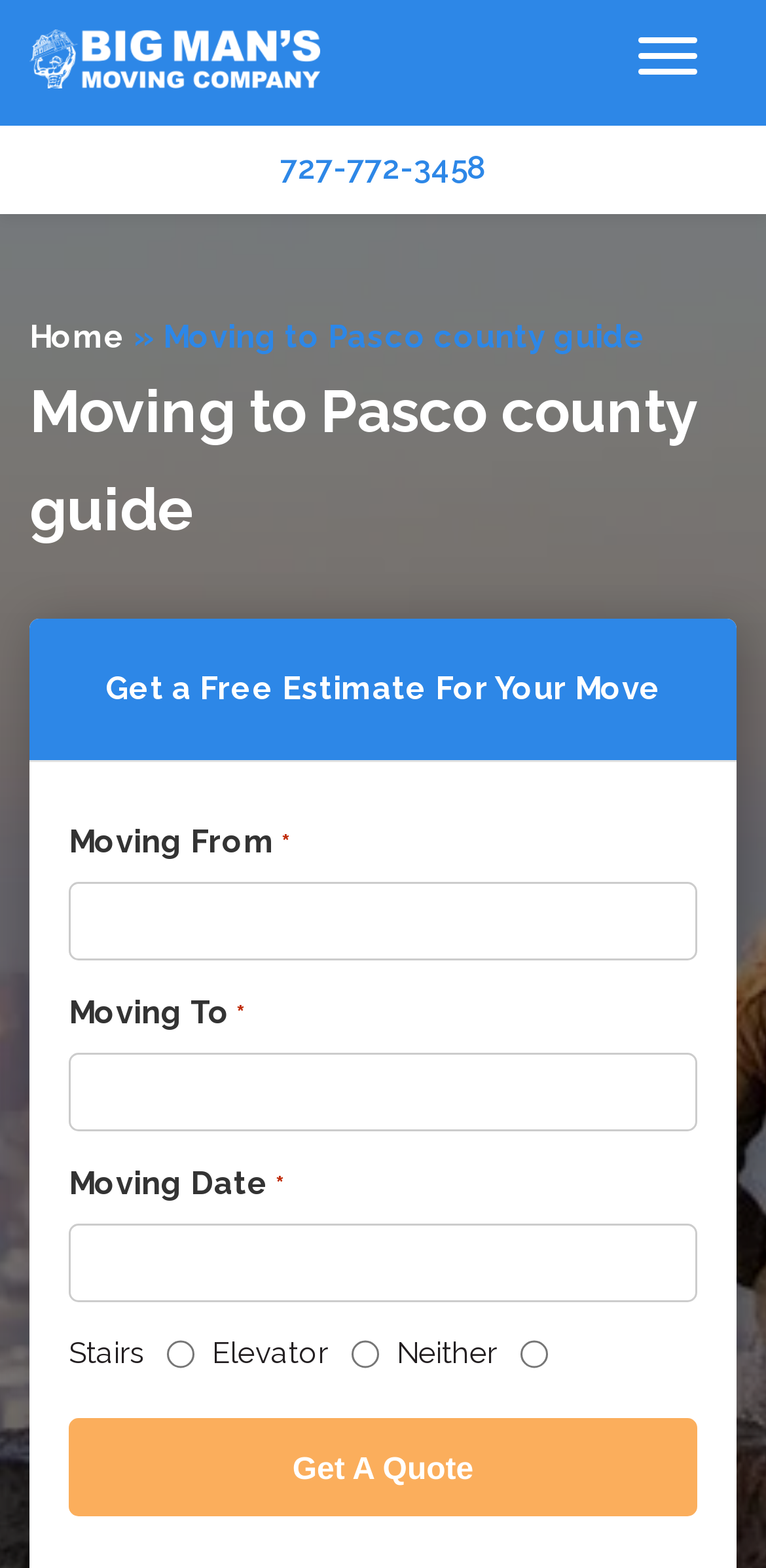What is the type of the 'Moving Date' input field?
Please look at the screenshot and answer using one word or phrase.

Date